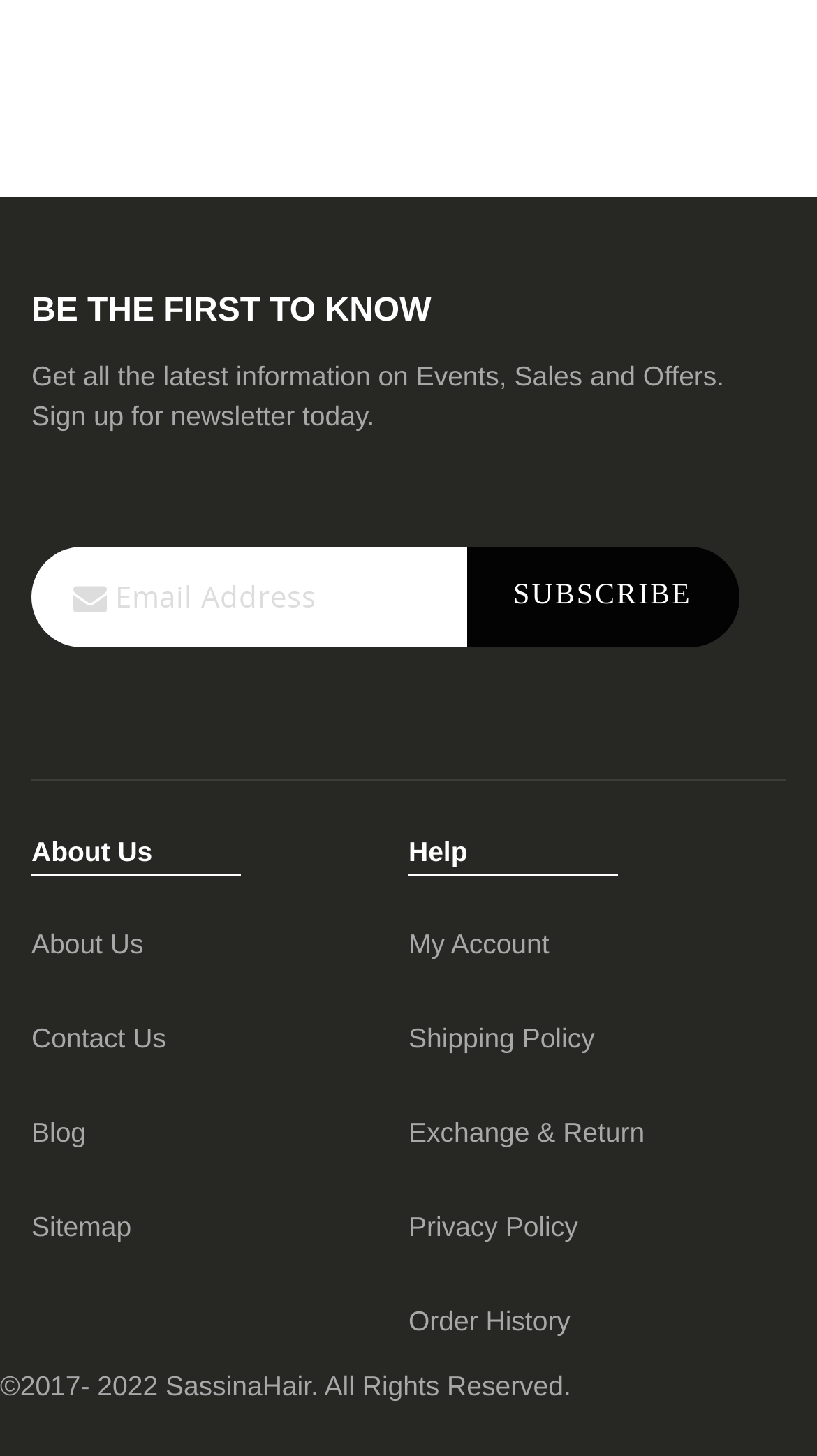How many links are there in the 'Help' section?
Respond to the question with a well-detailed and thorough answer.

The 'Help' section is located at the bottom of the webpage and contains links to various help topics. By counting the links in this section, we can see that there are 7 links: 'My Account', 'Shipping Policy', 'Exchange & Return', 'Privacy Policy', 'Order History', 'About Us', and 'Contact Us'.